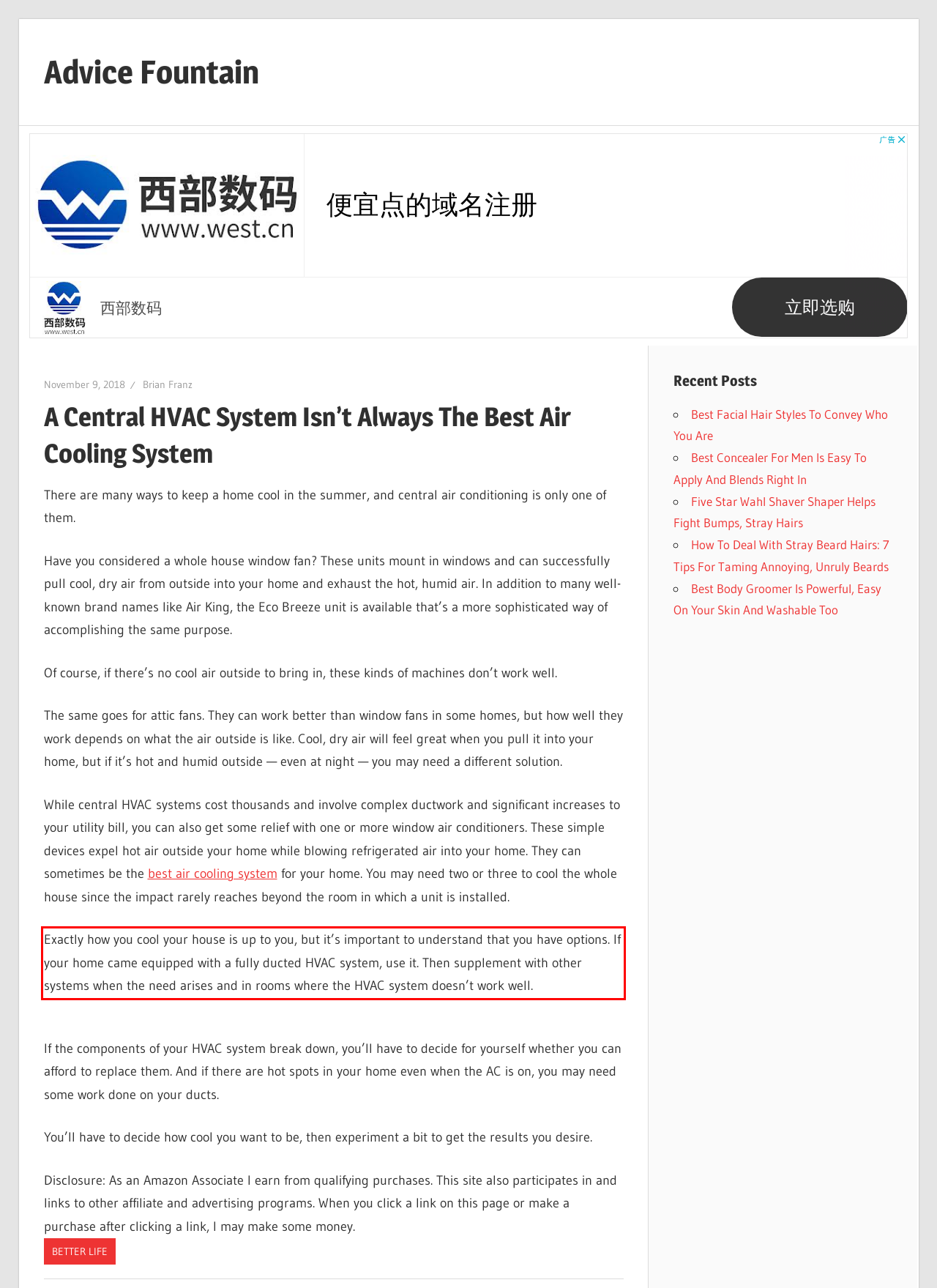Examine the webpage screenshot and use OCR to recognize and output the text within the red bounding box.

Exactly how you cool your house is up to you, but it’s important to understand that you have options. If your home came equipped with a fully ducted HVAC system, use it. Then supplement with other systems when the need arises and in rooms where the HVAC system doesn’t work well.